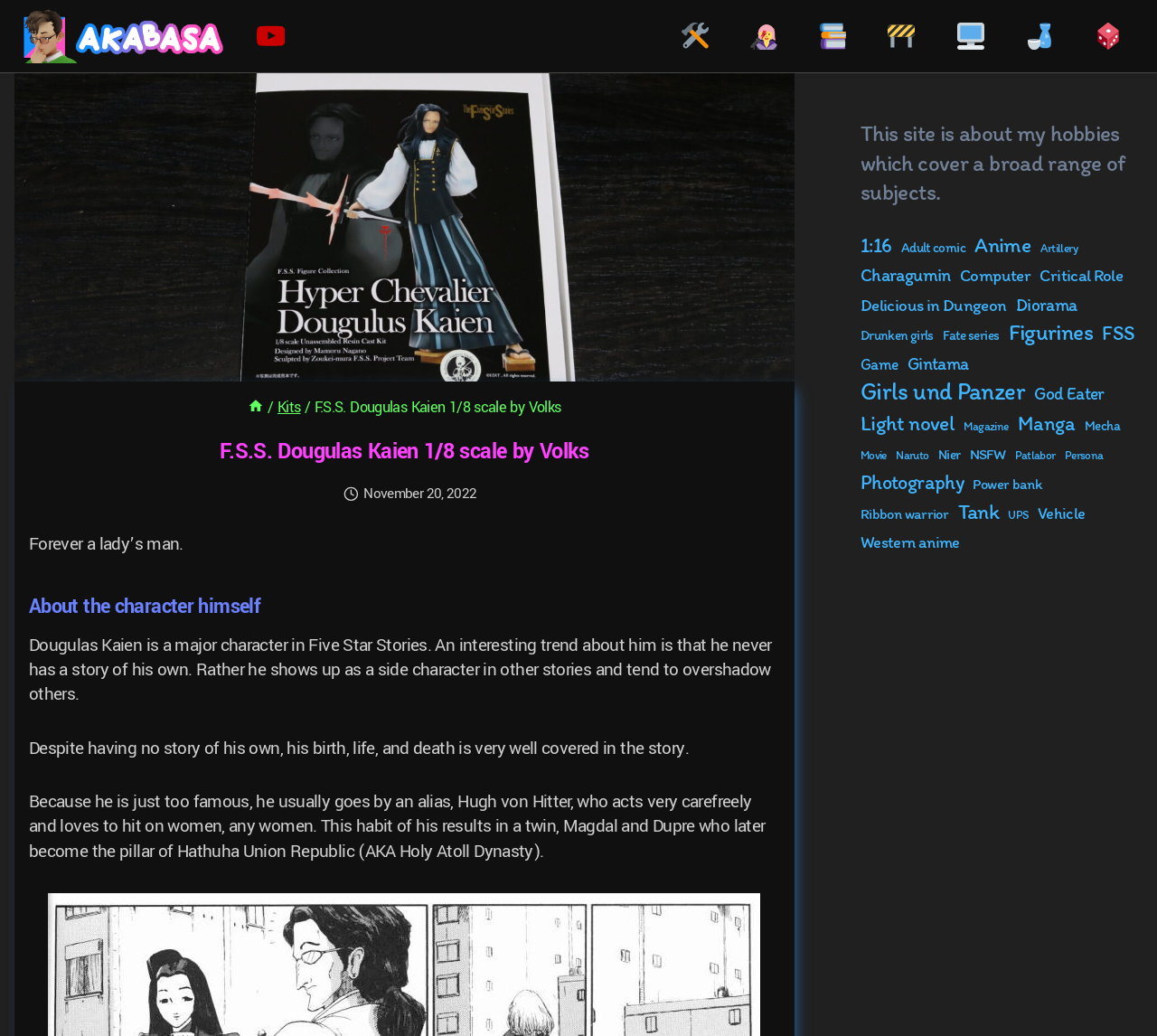Please specify the bounding box coordinates of the region to click in order to perform the following instruction: "Navigate to the Primary Navigation".

[0.571, 0.0, 0.988, 0.07]